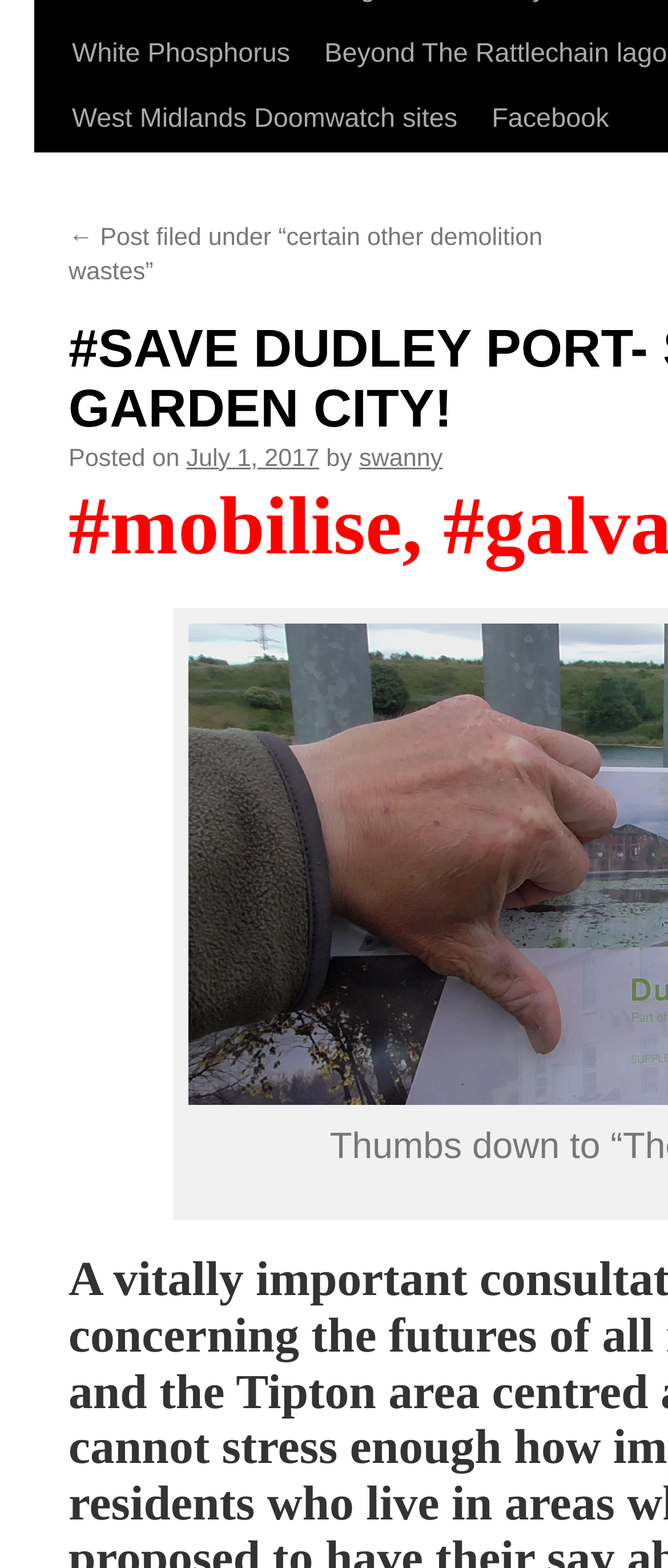Find the bounding box coordinates for the UI element that matches this description: "name="email" placeholder="Email Address"".

None